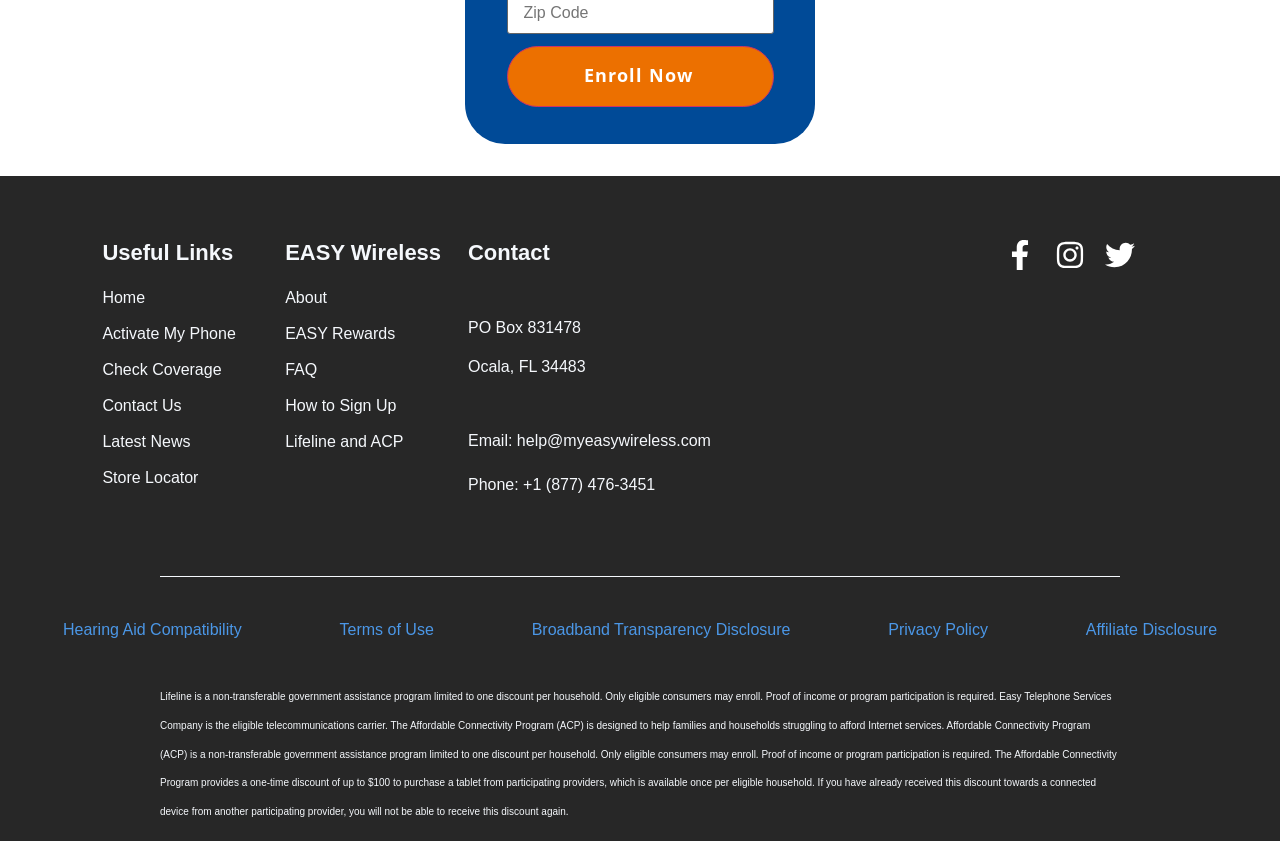Predict the bounding box for the UI component with the following description: "Phone: +1 (877) 476-3451".

[0.366, 0.562, 0.584, 0.591]